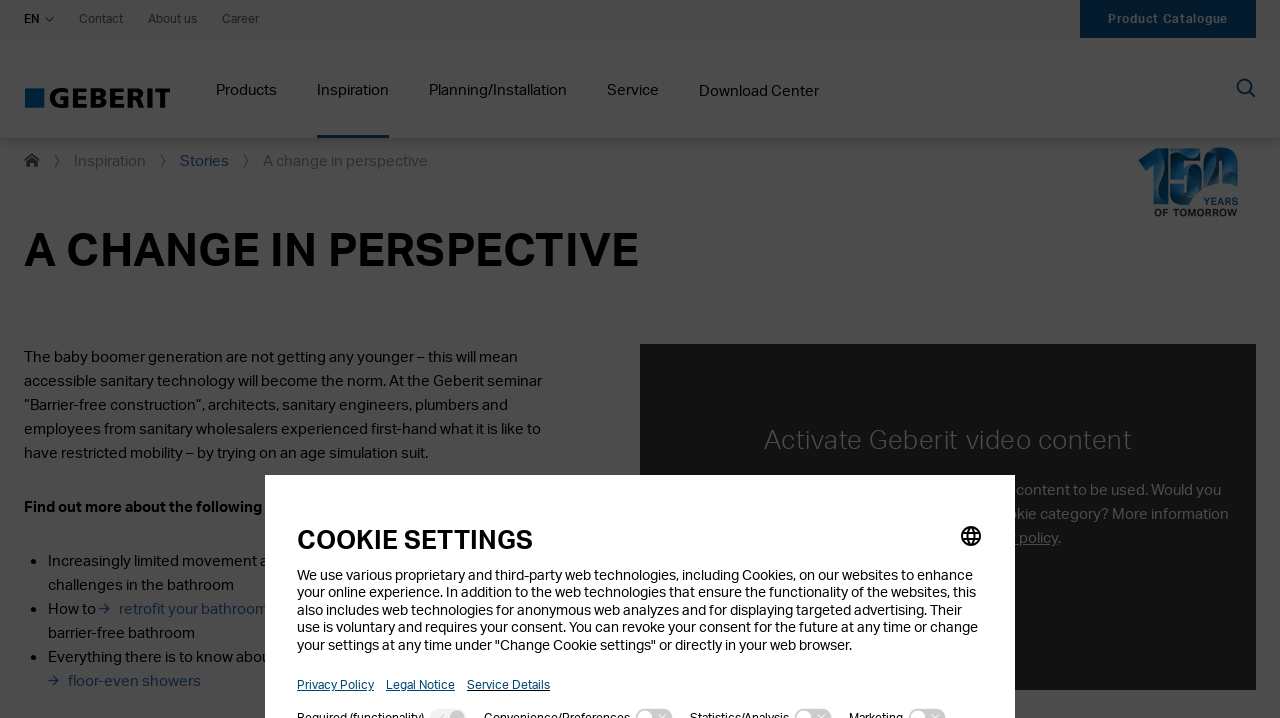Determine the bounding box coordinates for the clickable element to execute this instruction: "Click the 'EN' language link". Provide the coordinates as four float numbers between 0 and 1, i.e., [left, top, right, bottom].

[0.019, 0.01, 0.042, 0.043]